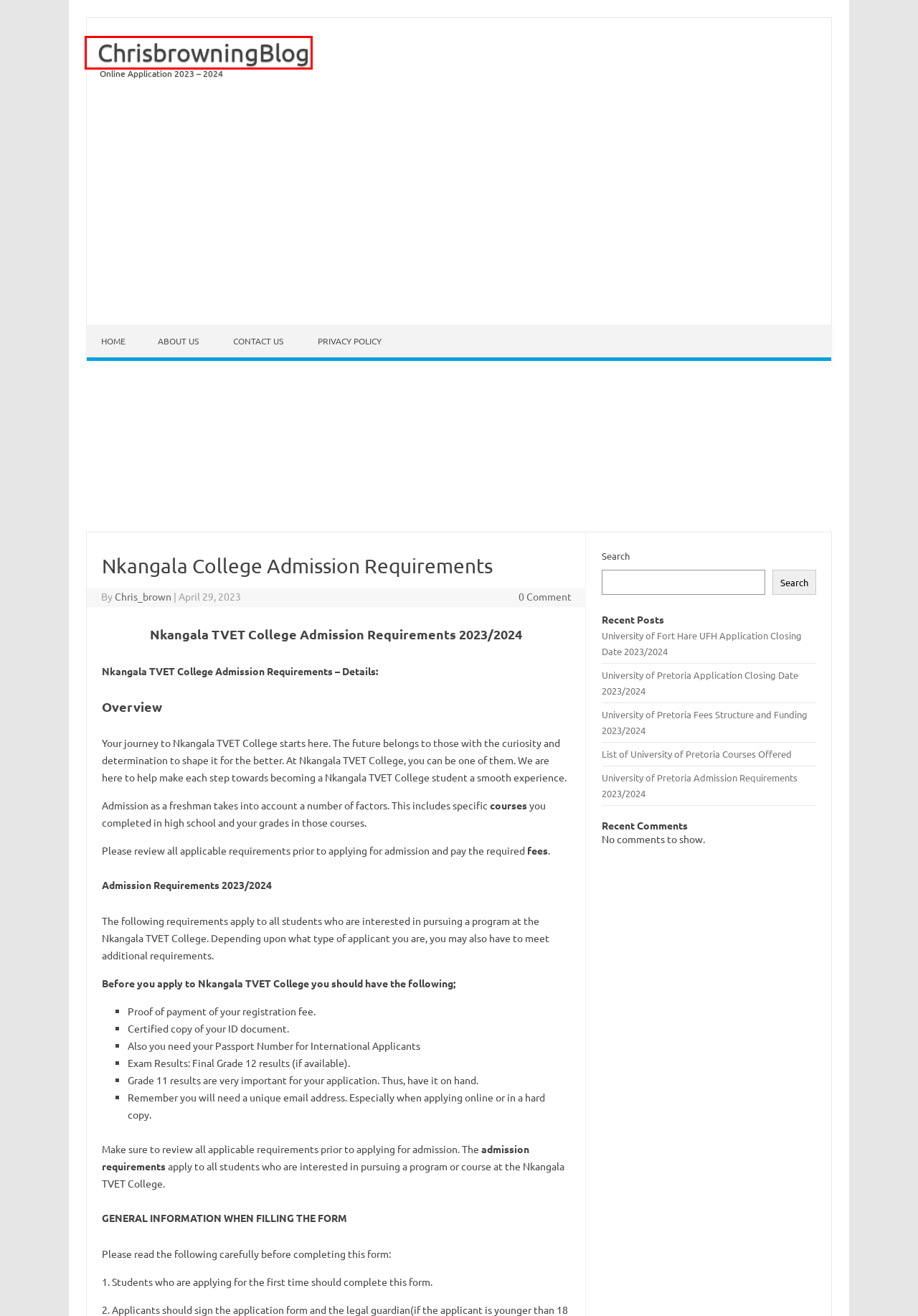Look at the screenshot of a webpage where a red bounding box surrounds a UI element. Your task is to select the best-matching webpage description for the new webpage after you click the element within the bounding box. The available options are:
A. List of University of Pretoria Courses Offered - ChrisbrowningBlog
B. About Us - ChrisbrowningBlog
C. University of Pretoria Fees Structure and Funding 2023/2024 - ChrisbrowningBlog
D. University of Fort Hare UFH Application Closing Date 2023/2024 - ChrisbrowningBlog
E. Contact Us - ChrisbrowningBlog
F. ChrisbrowningBlog - Online Application 2023 - 2024
G. University of Pretoria Application Closing Date 2023/2024 - ChrisbrowningBlog
H. Chris_brown, Author at ChrisbrowningBlog

F